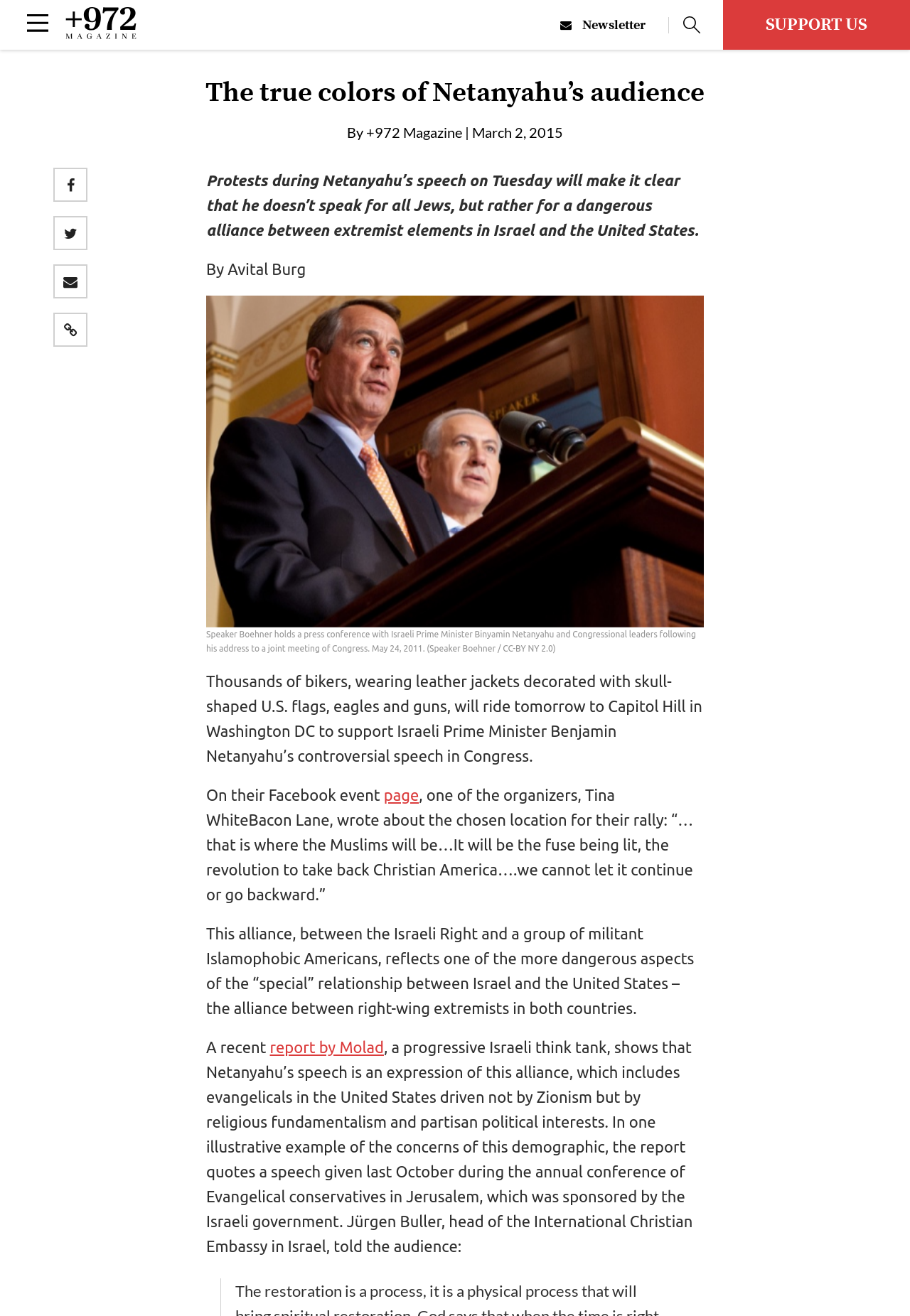Locate the bounding box coordinates of the segment that needs to be clicked to meet this instruction: "Go to +972 Magazine".

[0.072, 0.022, 0.15, 0.031]